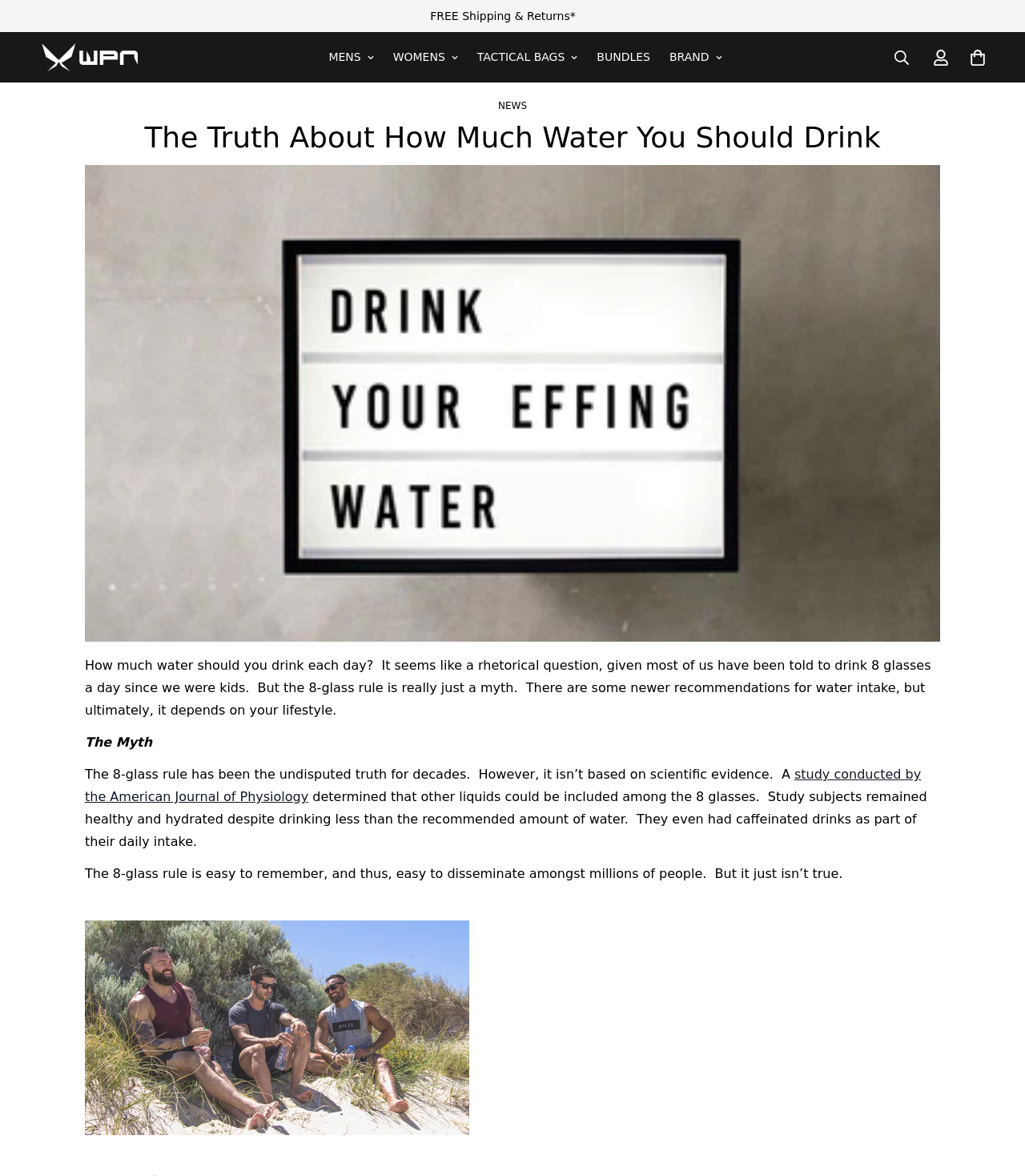Analyze the image and deliver a detailed answer to the question: Is the 8-glass rule based on scientific evidence?

According to the text, the 8-glass rule is not based on scientific evidence, and a study conducted by the American Journal of Physiology found that other liquids could be included among the 8 glasses, and people remained healthy and hydrated despite drinking less than the recommended amount of water.